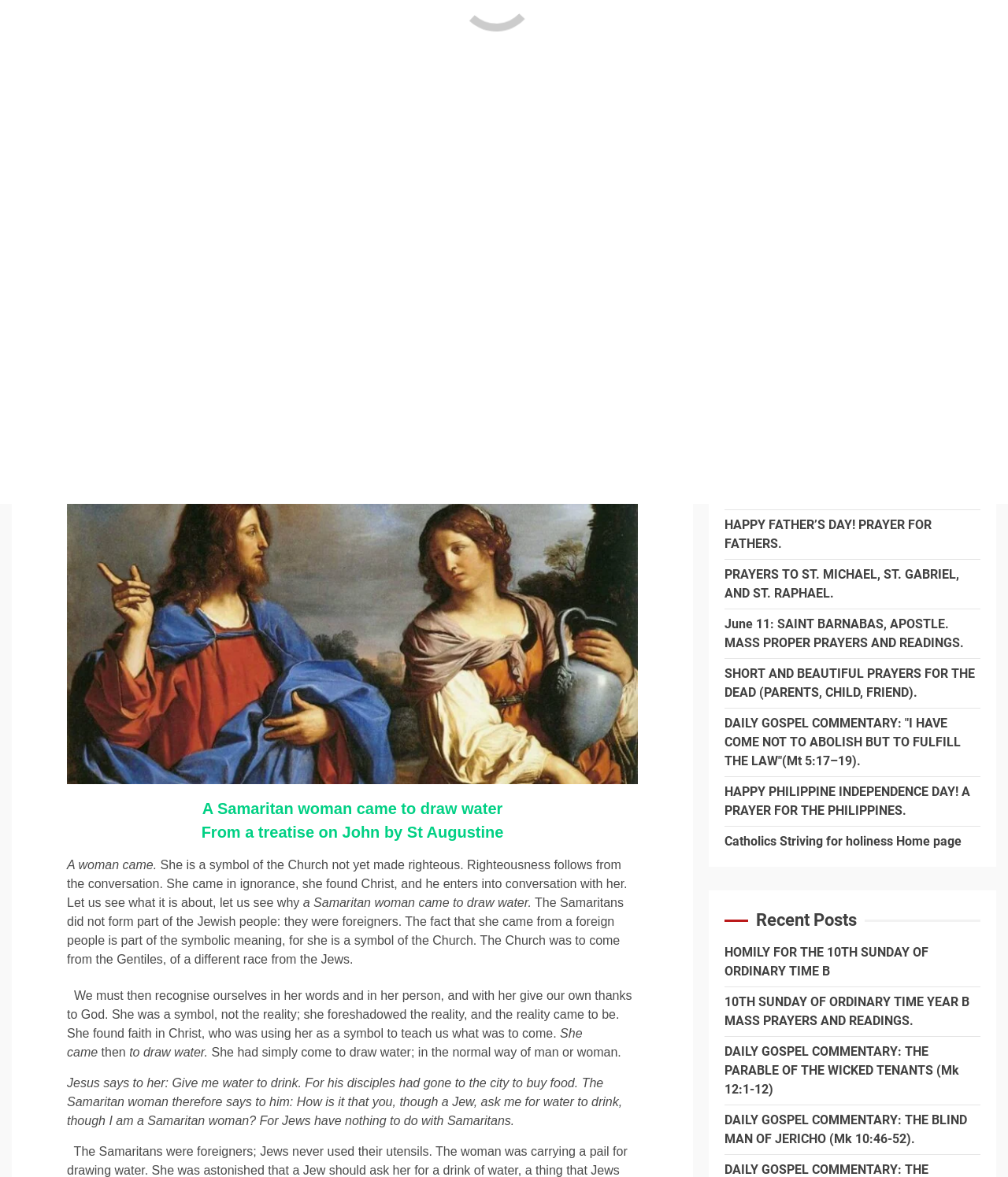Predict the bounding box coordinates of the UI element that matches this description: "Watch Online". The coordinates should be in the format [left, top, right, bottom] with each value between 0 and 1.

[0.87, 0.054, 0.988, 0.106]